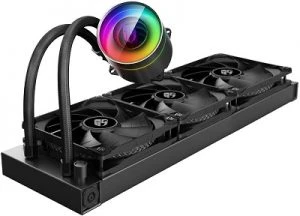Convey a rich and detailed description of the image.

The image showcases a sleek and modern AIO (All-in-One) liquid CPU cooler, featuring a rectangular radiator equipped with three high-performance black fans. At the center top, a stylish pump head with RGB lighting adds a vibrant touch, allowing for customizable lighting effects to enhance the overall aesthetics of a gaming or high-performance PC build. The design emphasizes not only effective cooling but also a visually striking appearance, making it an attractive choice for gamers and enthusiasts seeking to improve their system's thermal management while maintaining a stylish look.